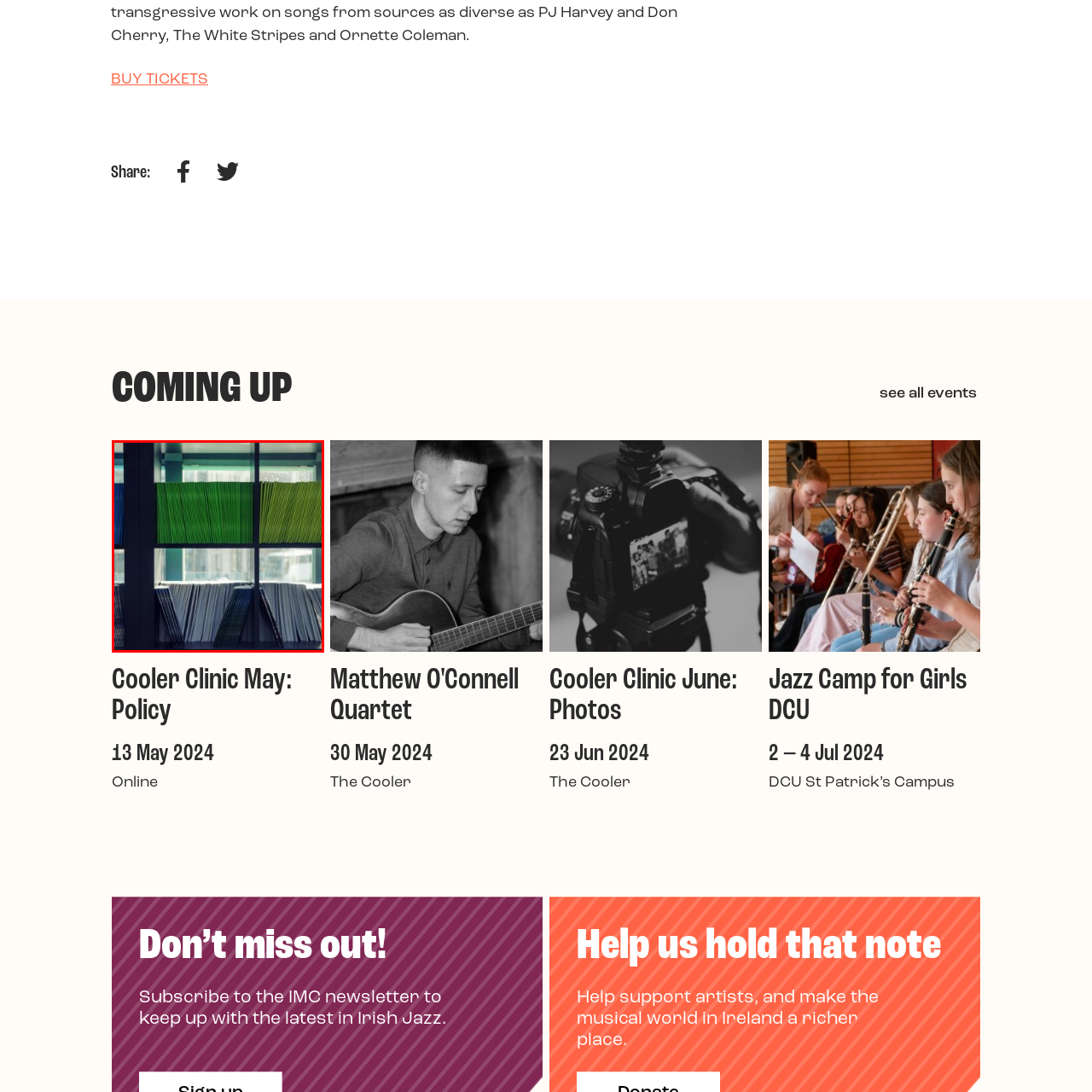Give a detailed caption for the image that is encased within the red bounding box.

The image showcases a neatly organized shelving unit displaying an array of colorful booklets or magazines. The left section features a series of blue booklets, while the central shelves contain vibrant green ones, indicating a structured and curated collection. The lower shelves are filled with an assortment of white booklets, contributing to a clean and modern aesthetic. The overall arrangement reflects a thoughtful design, emphasizing accessibility and order, perfect for a space dedicated to learning or information sharing, such as a library or community center.